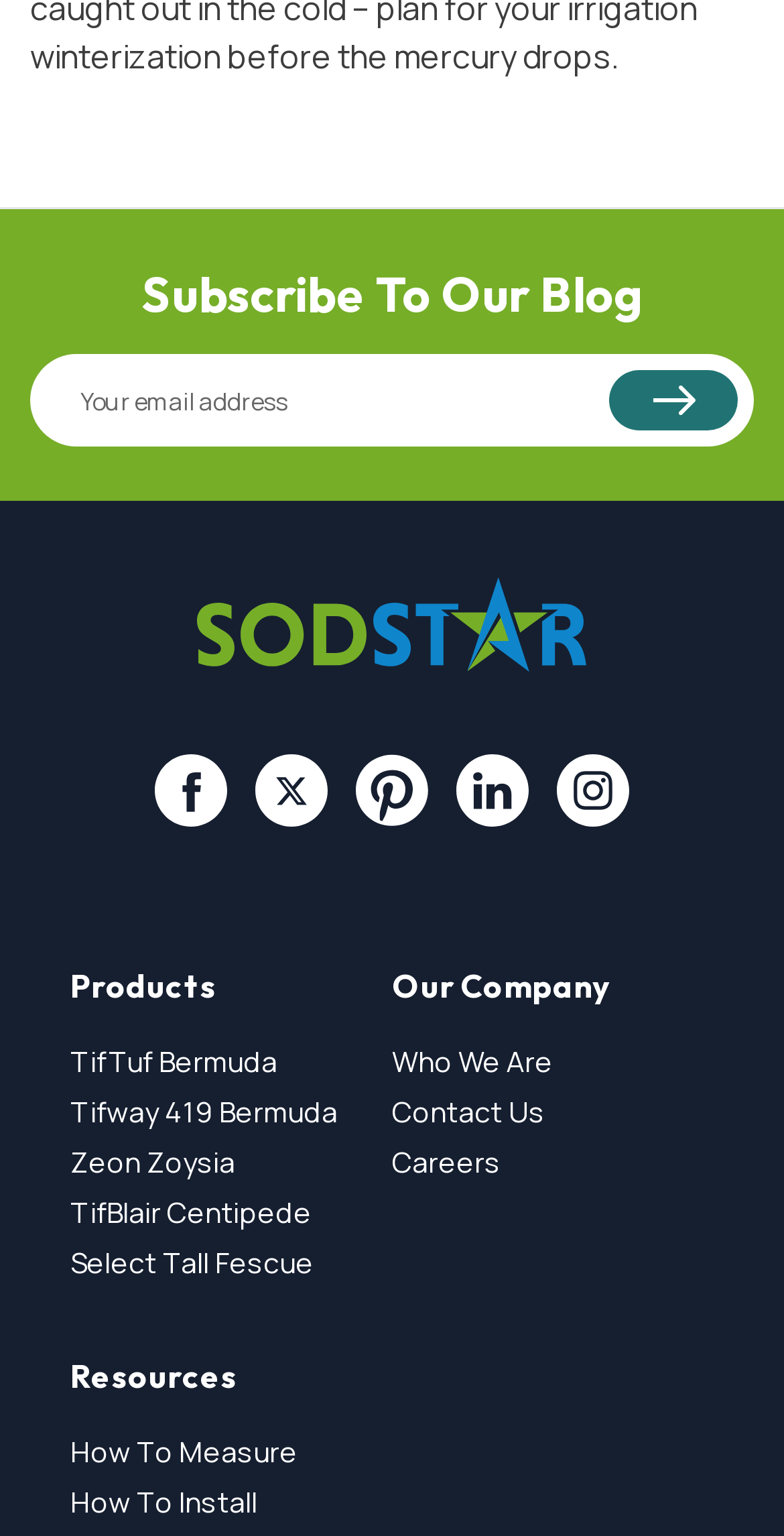Determine the bounding box coordinates of the element's region needed to click to follow the instruction: "Subscribe to the blog". Provide these coordinates as four float numbers between 0 and 1, formatted as [left, top, right, bottom].

[0.038, 0.241, 0.941, 0.28]